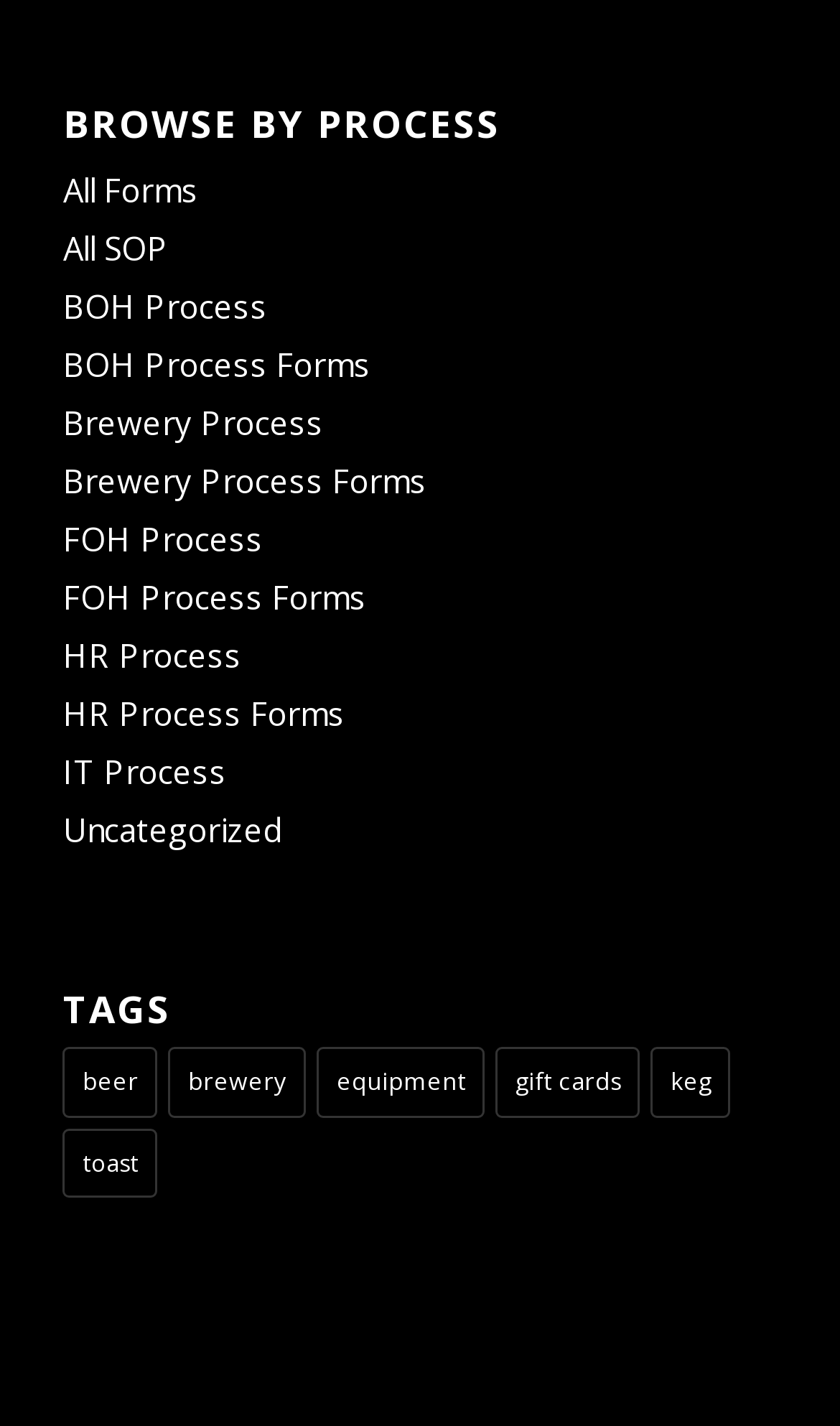Extract the bounding box coordinates of the UI element described: "keg". Provide the coordinates in the format [left, top, right, bottom] with values ranging from 0 to 1.

[0.775, 0.735, 0.87, 0.784]